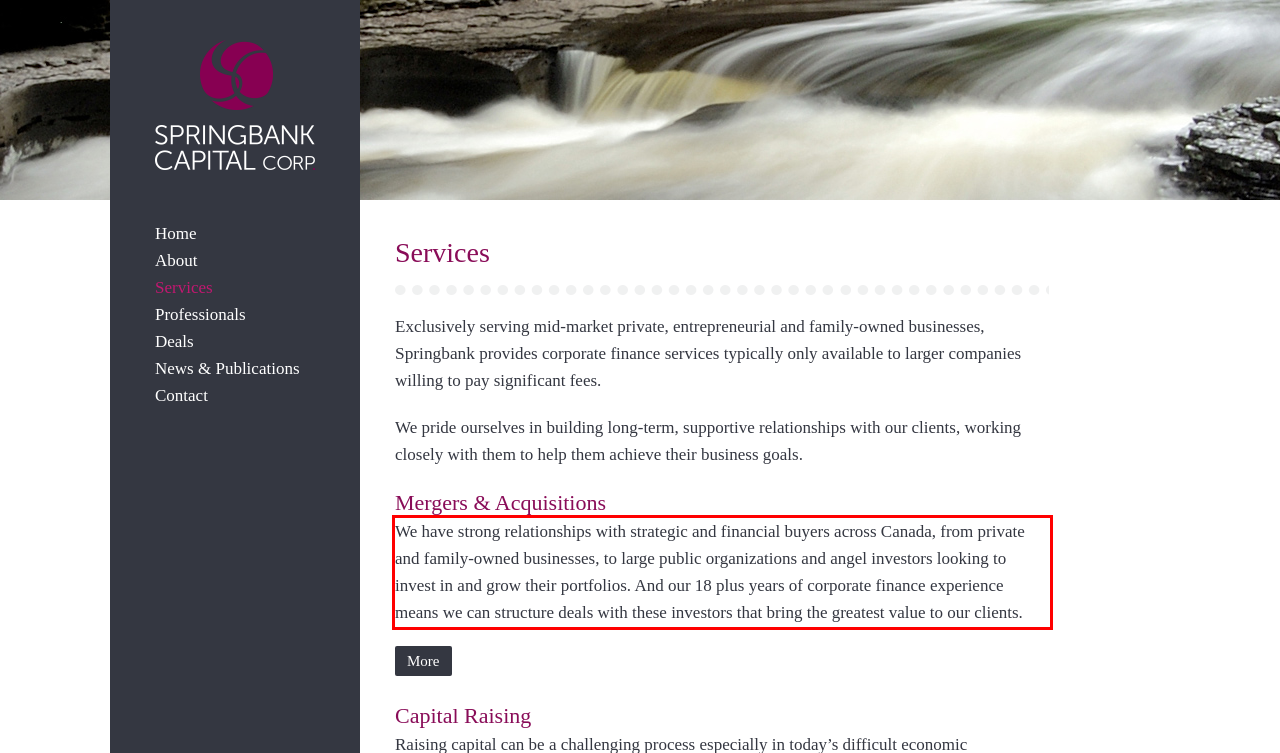Examine the webpage screenshot and use OCR to recognize and output the text within the red bounding box.

We have strong relationships with strategic and financial buyers across Canada, from private and family-owned businesses, to large public organizations and angel investors looking to invest in and grow their portfolios. And our 18 plus years of corporate finance experience means we can structure deals with these investors that bring the greatest value to our clients.